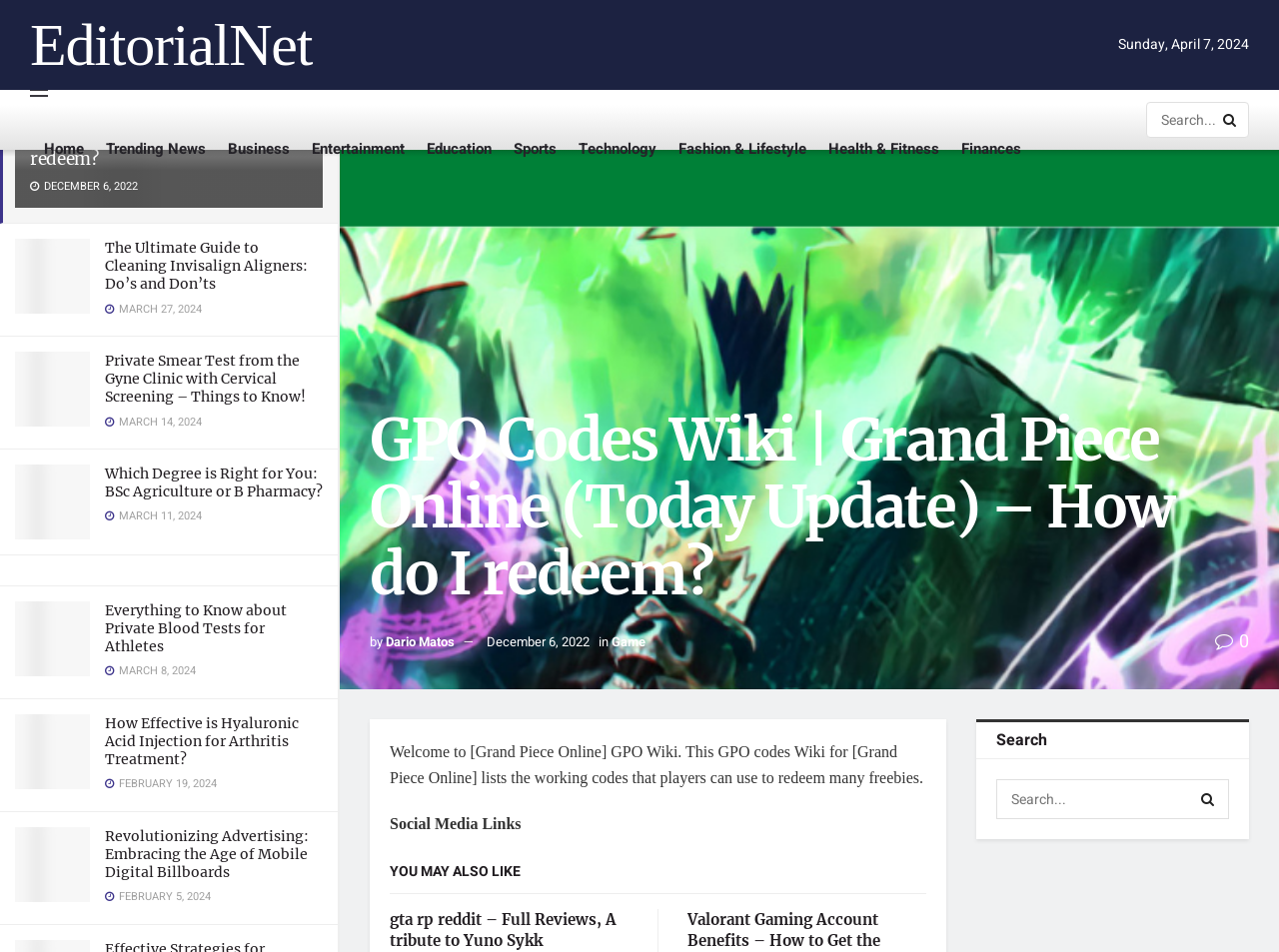What is the category of the article 'Everything to Know about Private Blood Tests for Athletes'?
Based on the image, respond with a single word or phrase.

Sports